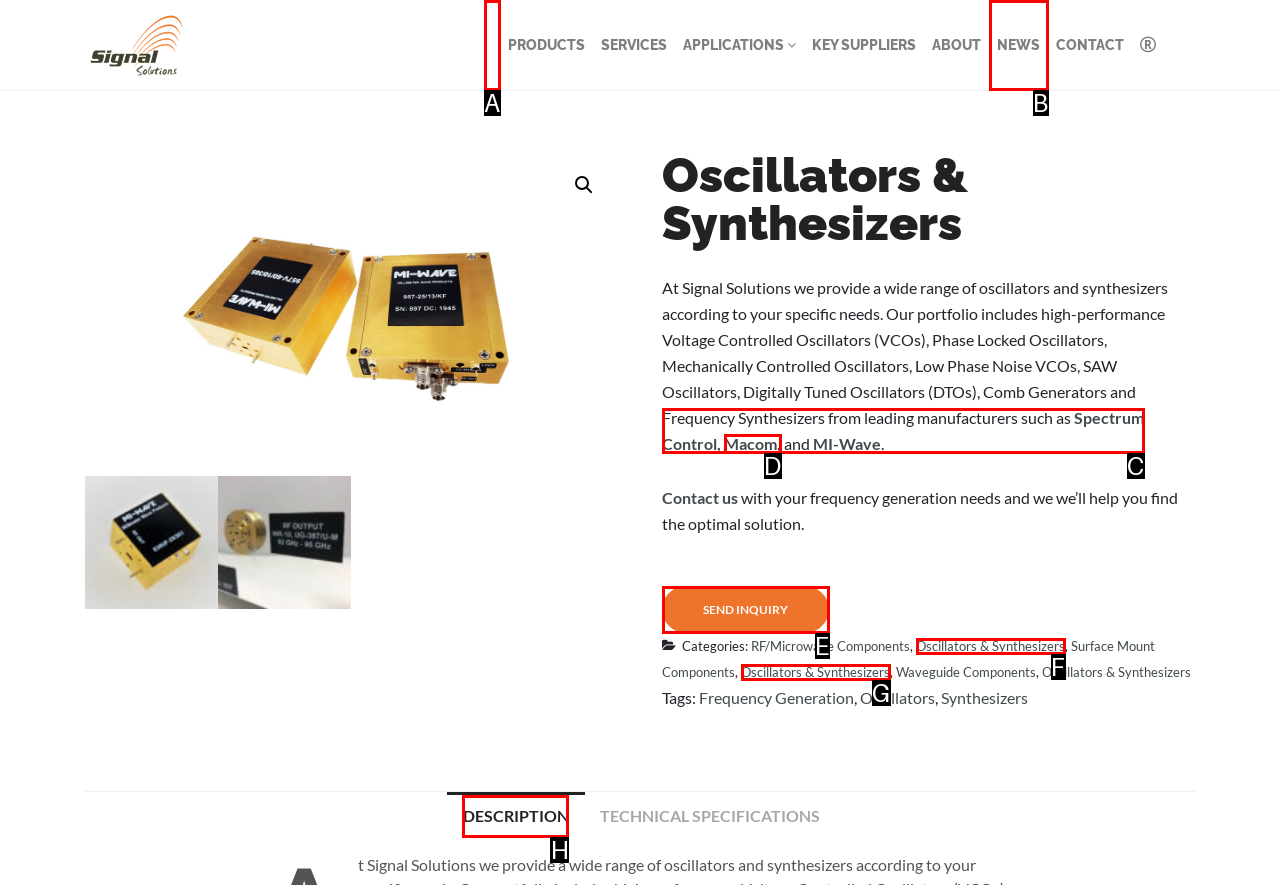Given the description: Oscillators & Synthesizers, select the HTML element that best matches it. Reply with the letter of your chosen option.

F